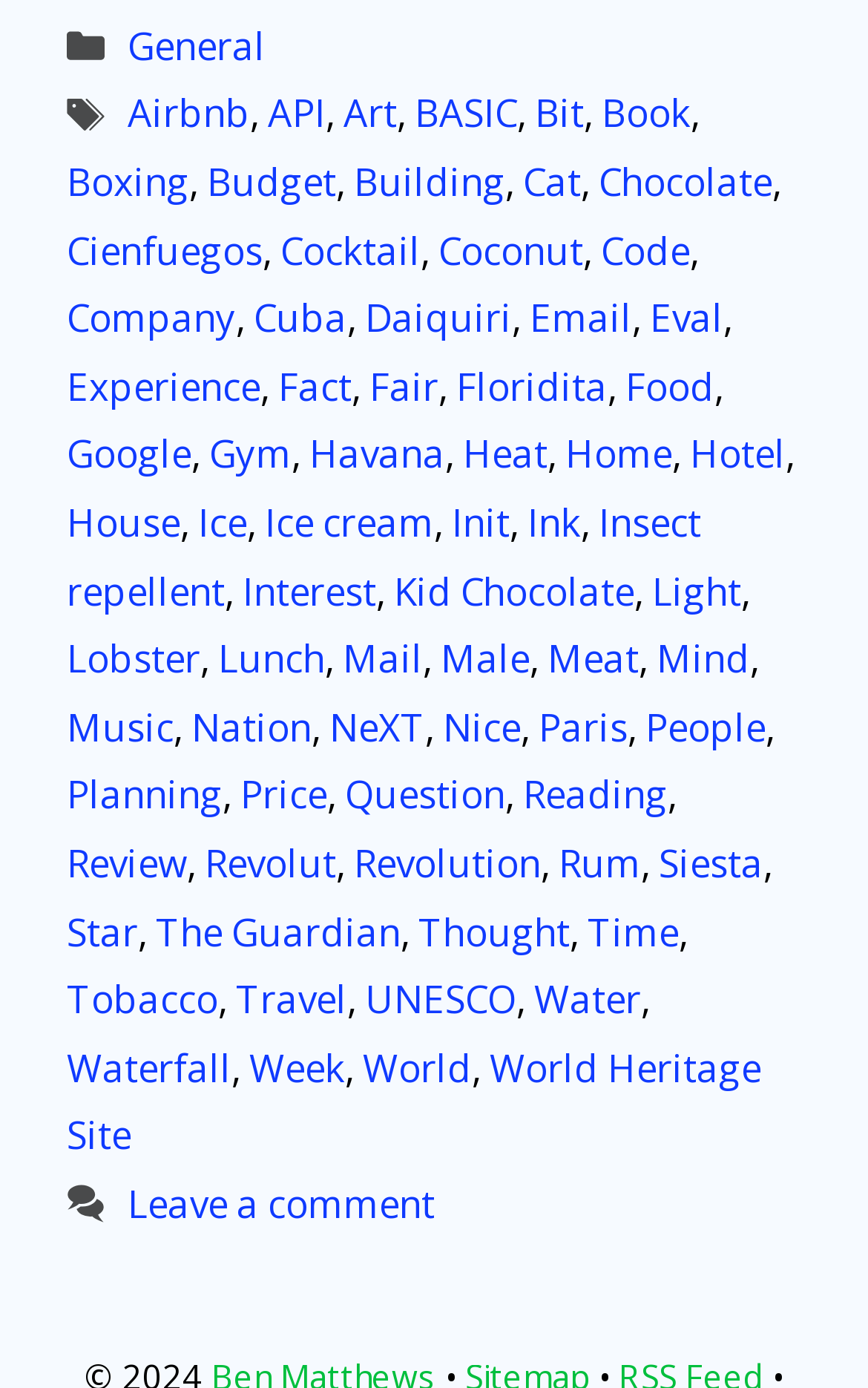Please identify the bounding box coordinates of the element's region that I should click in order to complete the following instruction: "Learn about 'Google'". The bounding box coordinates consist of four float numbers between 0 and 1, i.e., [left, top, right, bottom].

[0.077, 0.309, 0.221, 0.346]